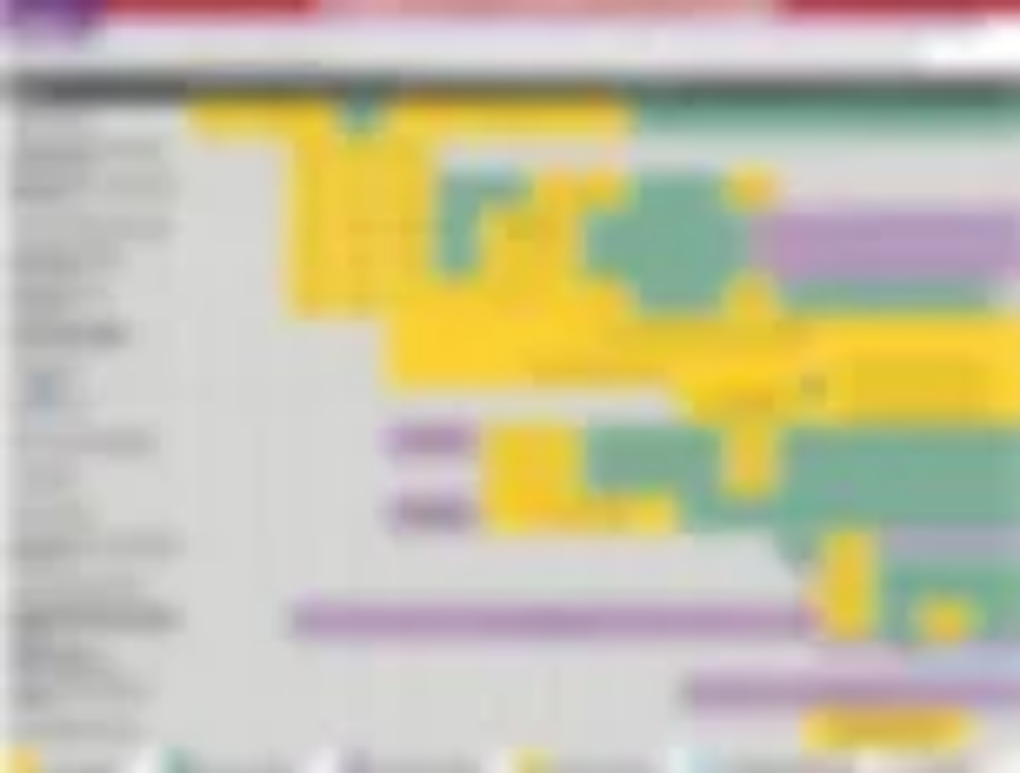What is the tone of the diagram's design?
Based on the image, give a concise answer in the form of a single word or short phrase.

Structured and clear